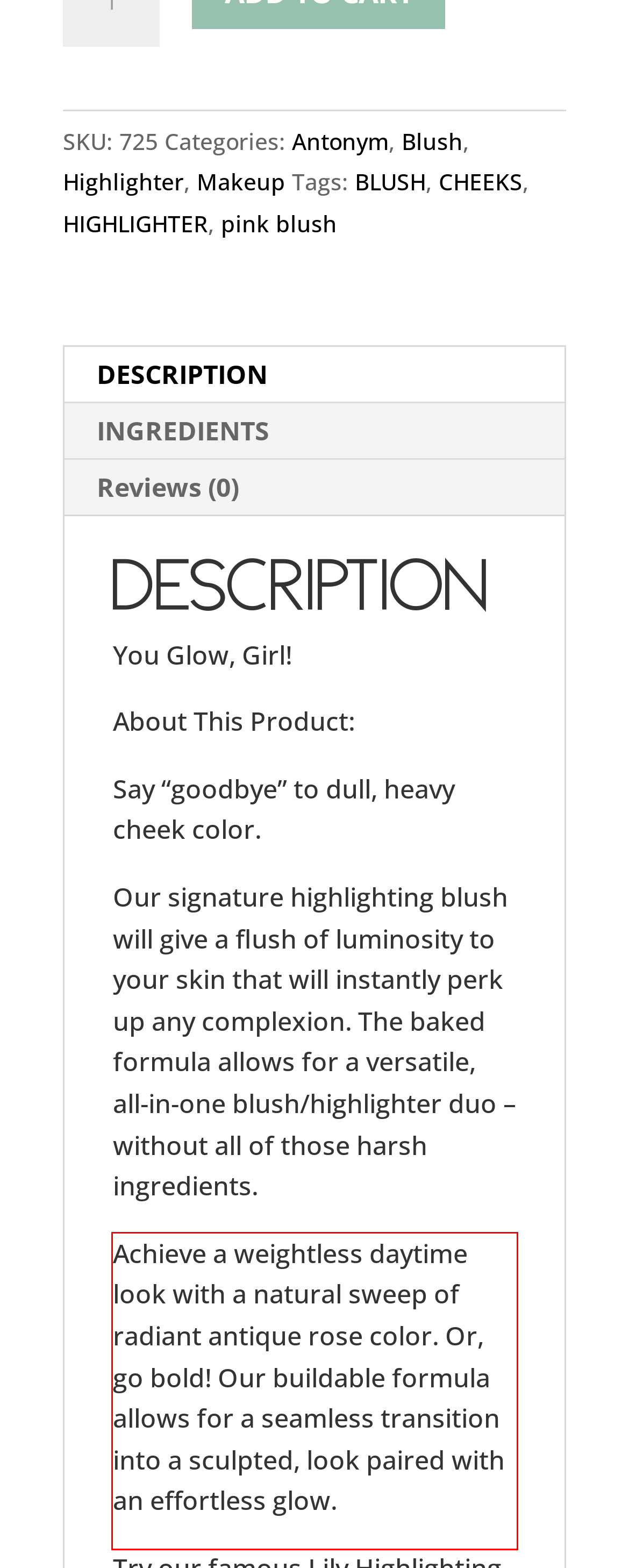You have a screenshot of a webpage with a red bounding box. Use OCR to generate the text contained within this red rectangle.

Achieve a weightless daytime look with a natural sweep of radiant antique rose color. Or, go bold! Our buildable formula allows for a seamless transition into a sculpted, look paired with an effortless glow.